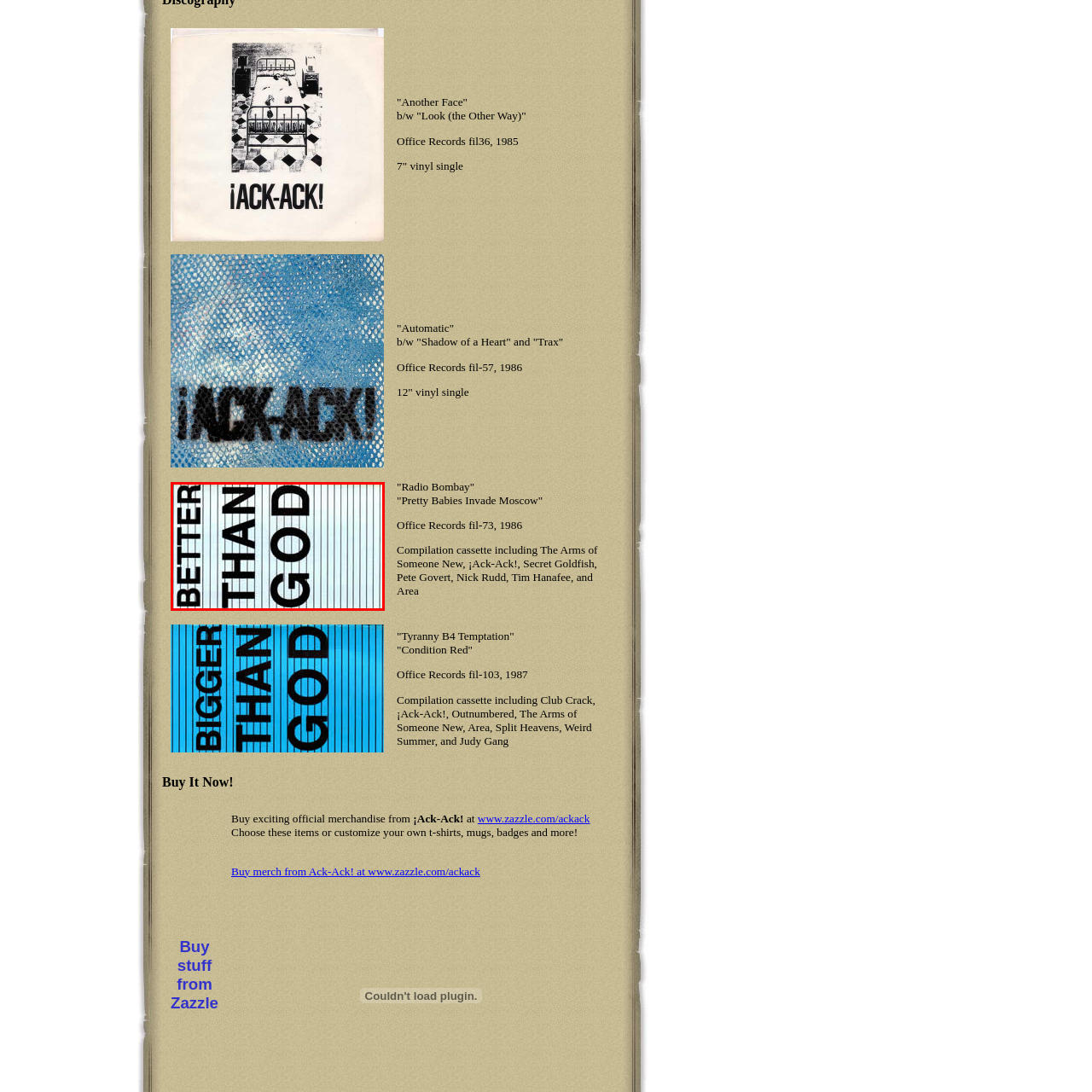Observe the image inside the red bounding box and answer briefly using a single word or phrase: What type of music is associated with the compilation?

post-punk and alternative